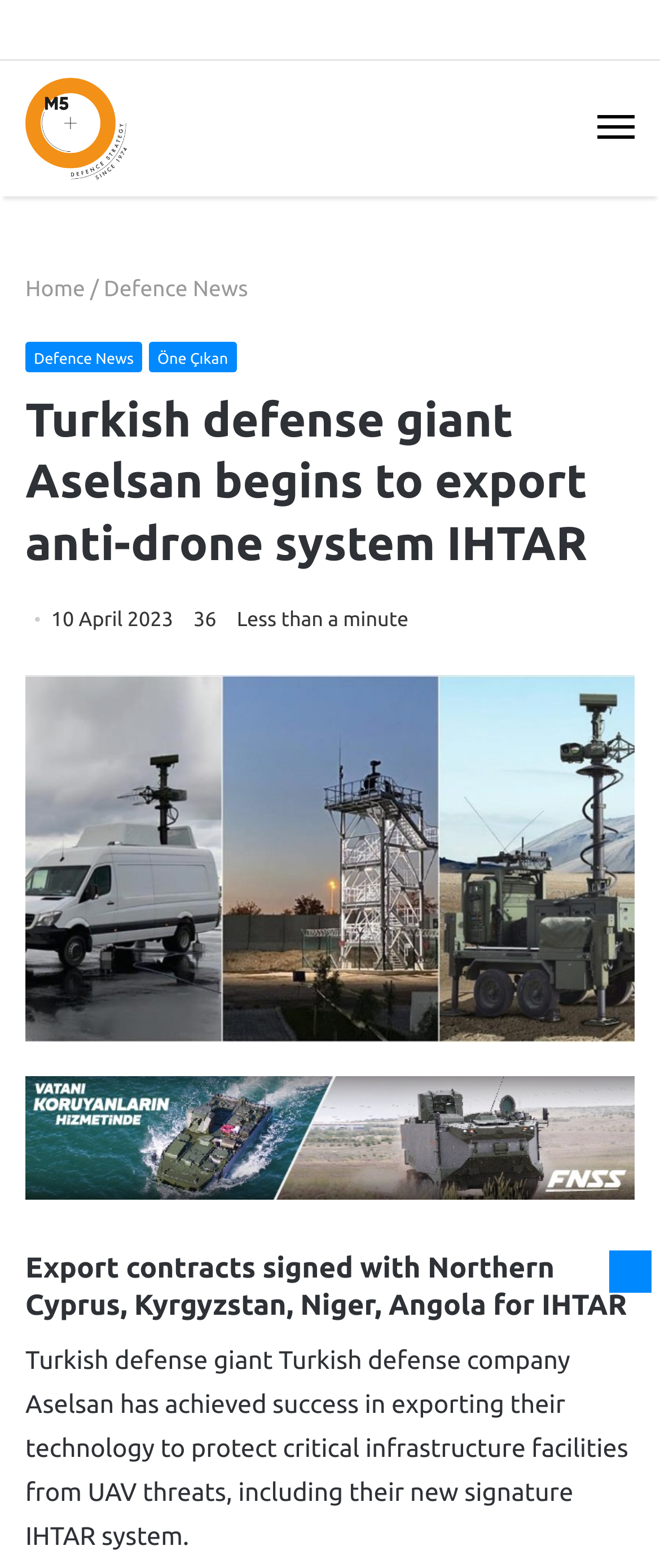Utilize the information from the image to answer the question in detail:
What is the reading time of the news article?

The answer can be found in the static text 'Less than a minute'.